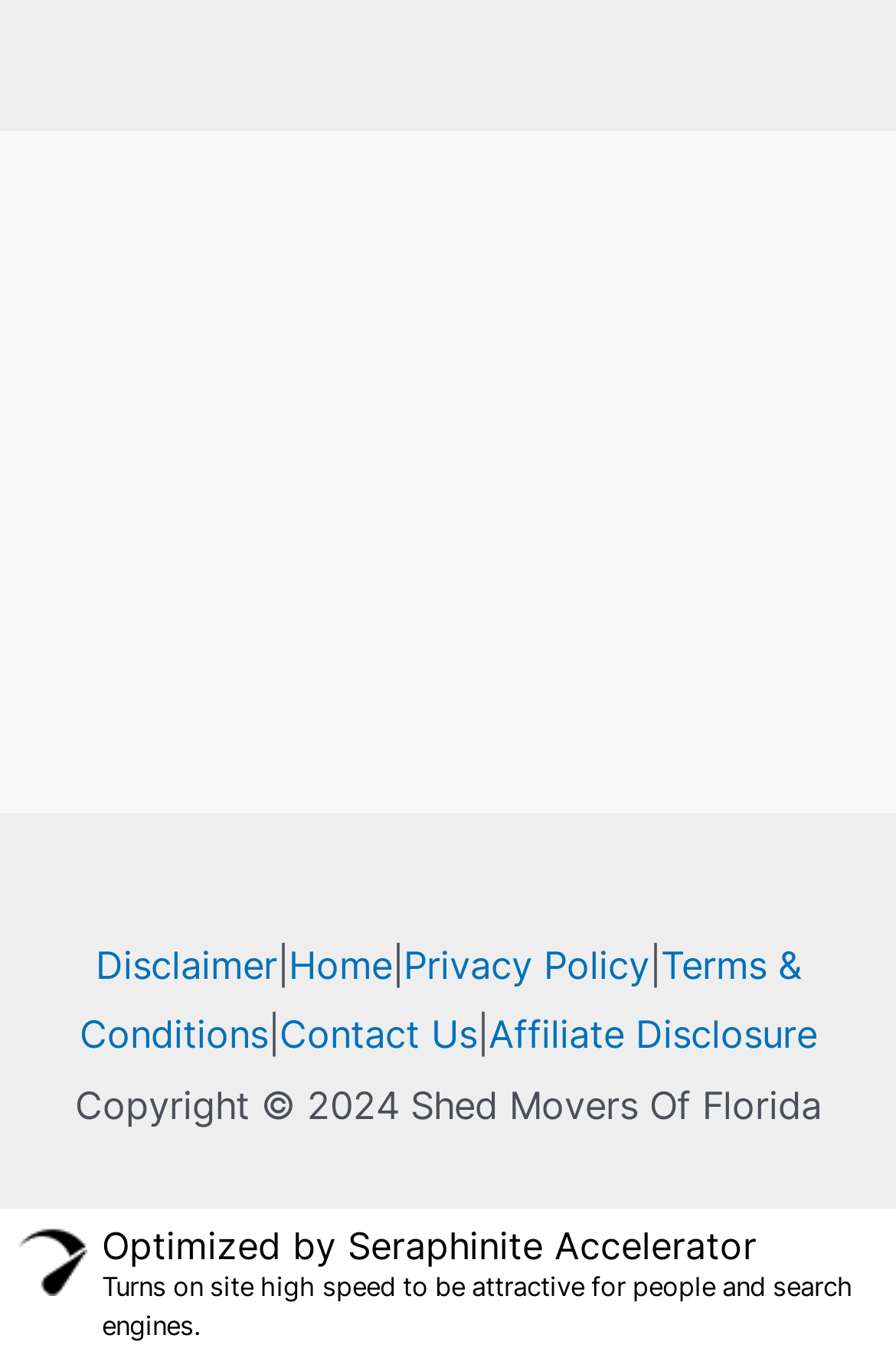What is the title of the section containing the post categories?
Give a single word or phrase as your answer by examining the image.

Recent Posts